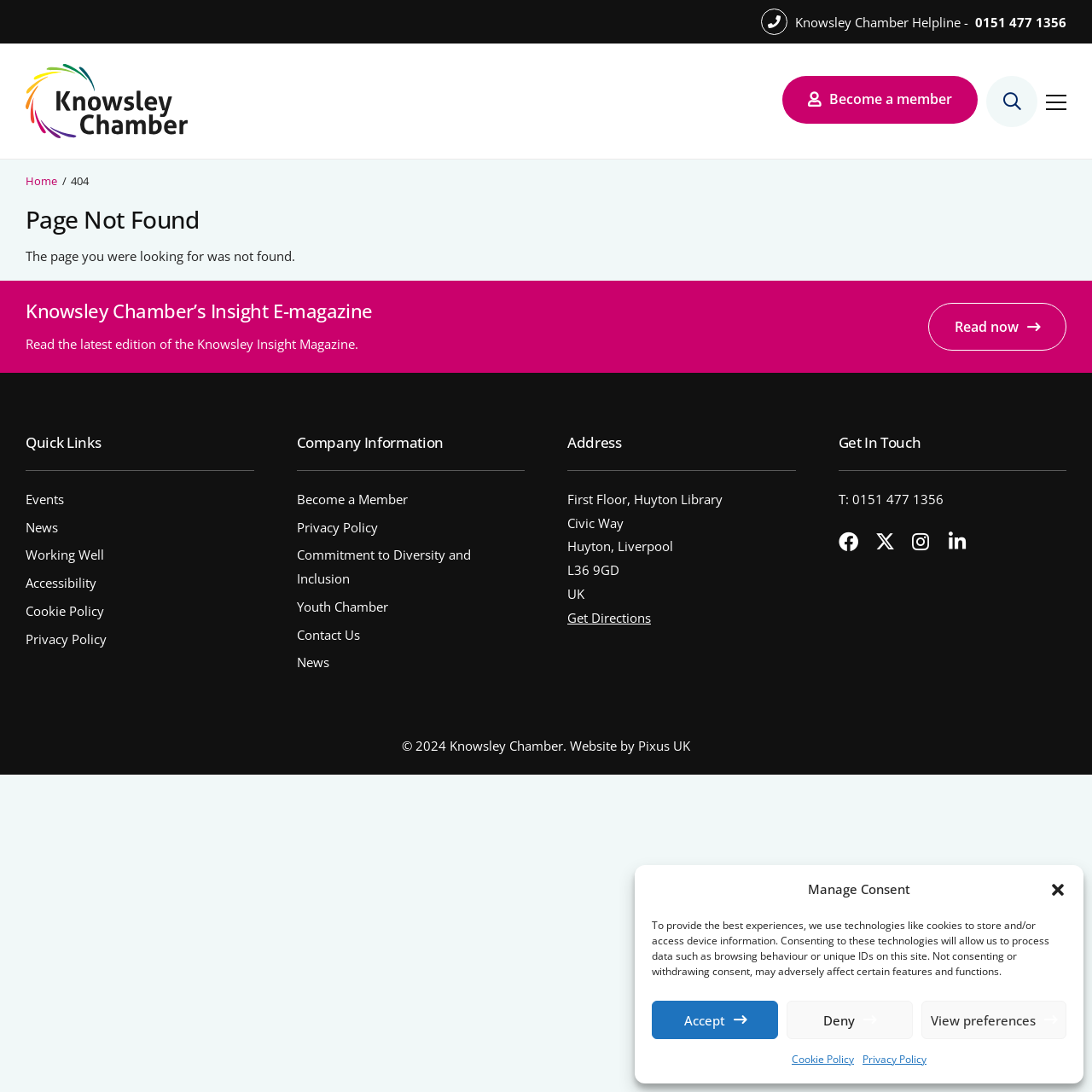What is the phone number of Knowsley Chamber Helpline?
Answer the question with a thorough and detailed explanation.

I found the phone number by looking at the link '0151 477 1356' which is located next to the text 'Knowsley Chamber Helpline'.